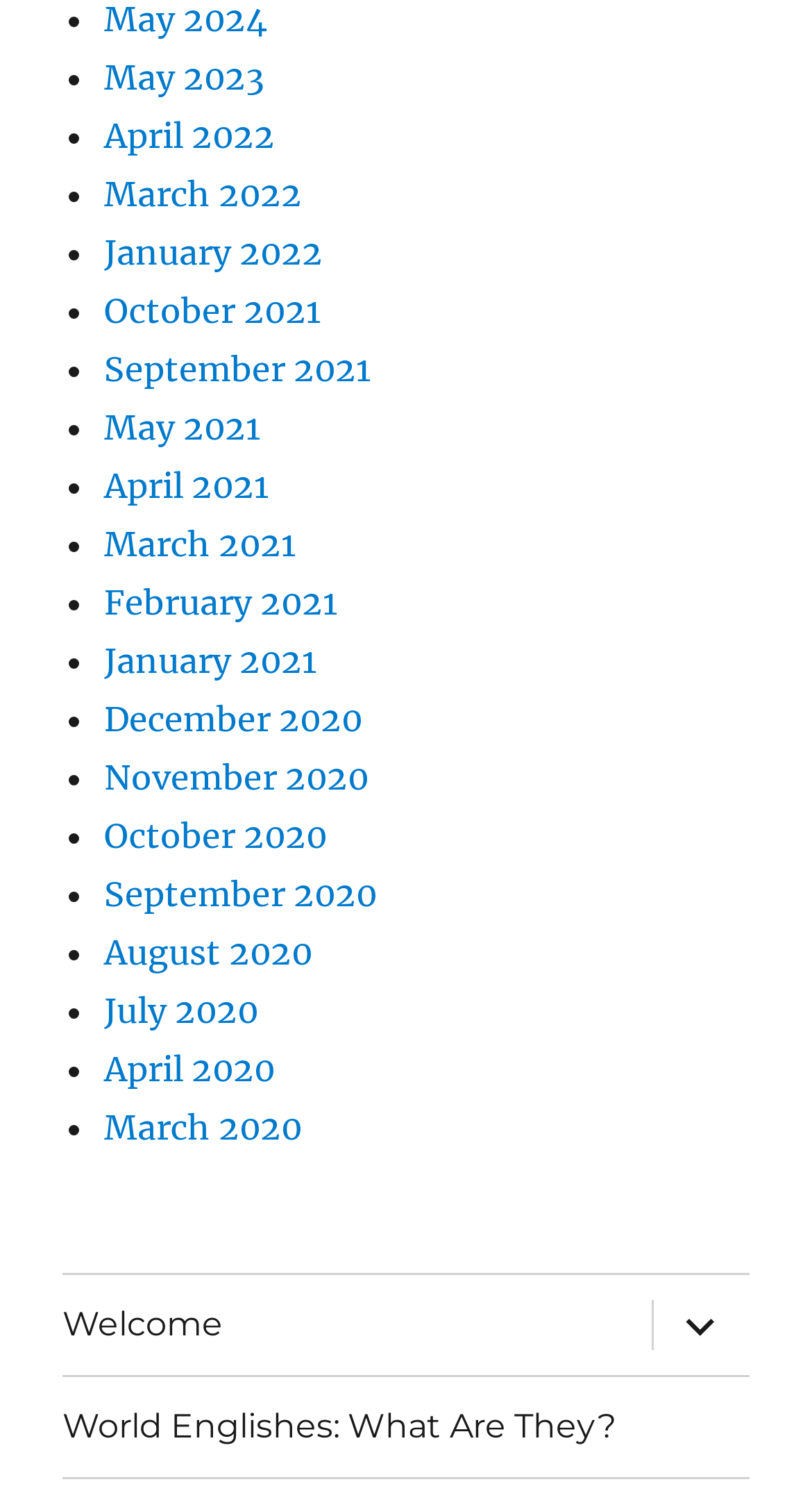Please determine the bounding box coordinates for the element with the description: "October 2020".

[0.128, 0.543, 0.403, 0.57]